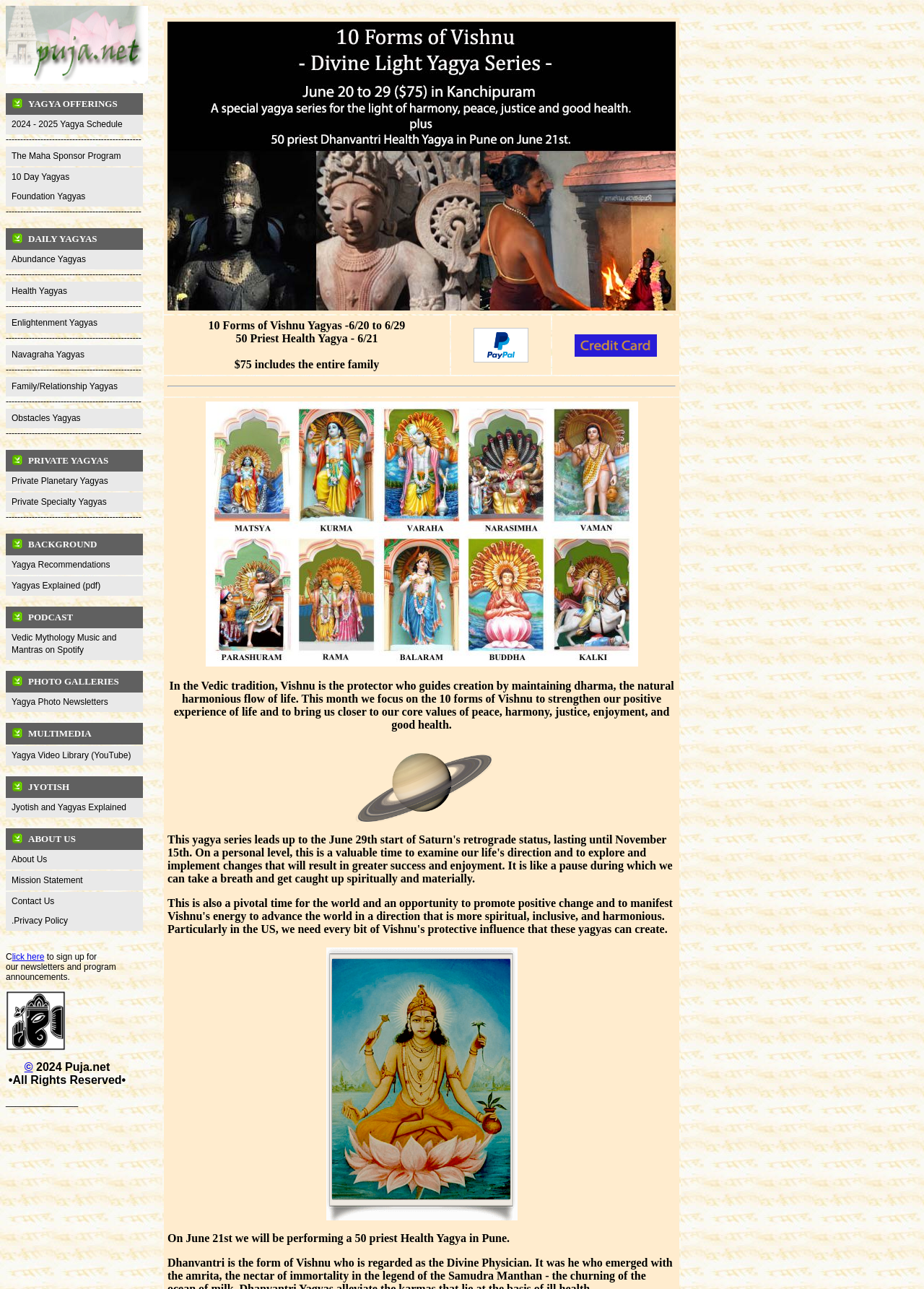Give a detailed account of the webpage.

This webpage is about Yagyas, an integral part of the Hindu or Vedic religion. At the top, there is a small image and a heading "YAGYA OFFERINGS". Below the heading, there are several links to different Yagya offerings, including "2024 - 2025 Yagya Schedule", "The Maha Sponsor Program", and "10 Day Yagyas", separated by horizontal lines.

Further down, there is a heading "DAILY YAGYAS" followed by links to various daily Yagyas, such as "Abundance Yagyas", "Health Yagyas", and "Enlightenment Yagyas", again separated by horizontal lines.

The next section is headed "PRIVATE YAGYAS" and contains links to "Private Planetary Yagyas" and "Private Specialty Yagyas". This is followed by a section headed "BACKGROUND" with links to "Yagya Recommendations" and "Yagyas Explained (pdf)".

There are also sections headed "PODCAST", "PHOTO GALLERIES", "MULTIMEDIA", "JYOTISH", and "ABOUT US", each containing relevant links. For example, the "PODCAST" section has a link to "Vedic Mythology Music and Mantras on Spotify", while the "PHOTO GALLERIES" section has a link to "Yagya Photo Newsletters".

In the middle of the page, there is a table with three rows, each containing a grid cell with text and links. The first row has a description of a Yagya event, the second row is empty, and the third row has a separator line.

At the bottom of the page, there is a section with a heading "C" and a link to sign up for newsletters and program announcements. Below this, there is an image and a layout table with a copyright notice and a link to "© 2024 Puja.net •All Rights Reserved•". Finally, there is a horizontal line at the very bottom of the page.